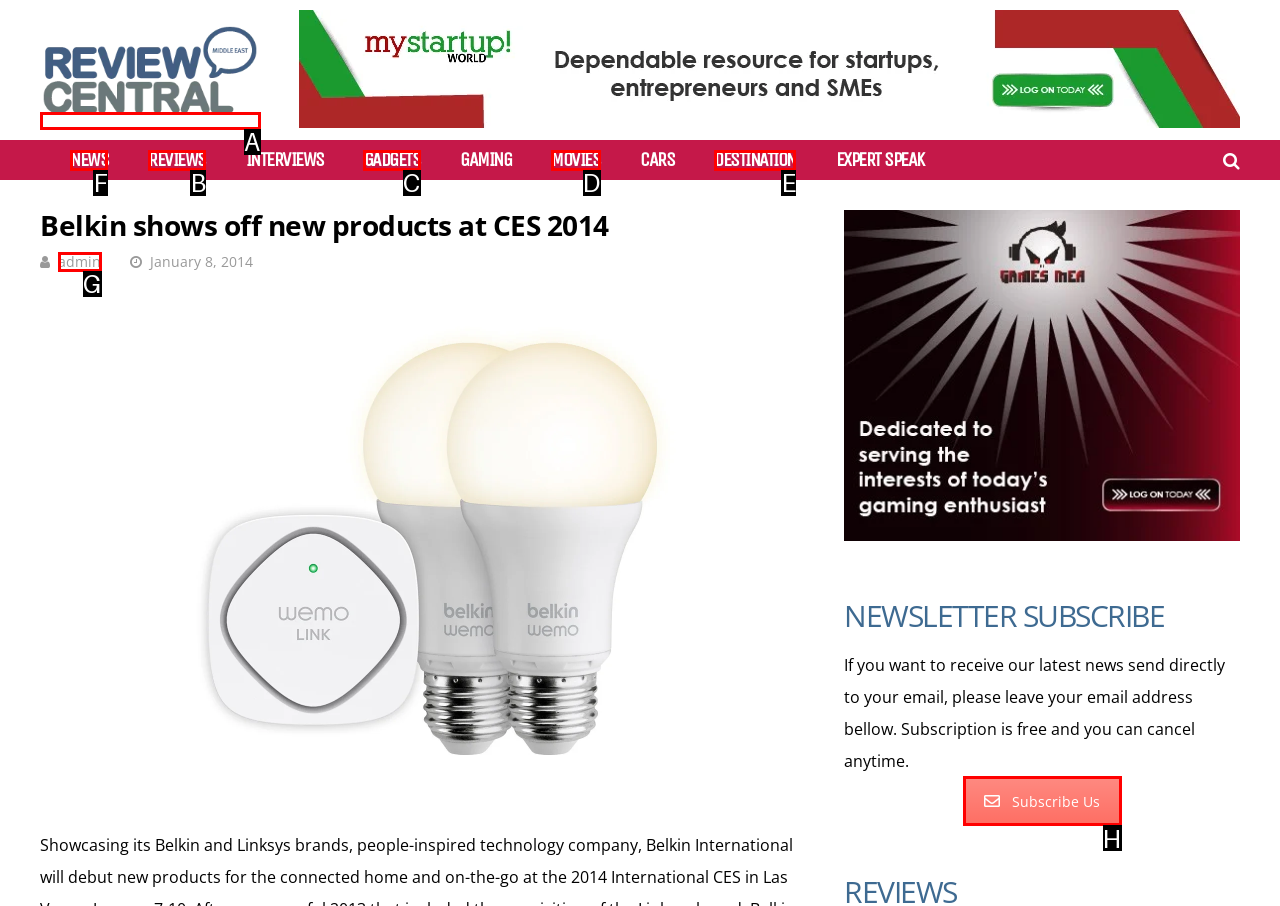To perform the task "Click on NEWS", which UI element's letter should you select? Provide the letter directly.

F